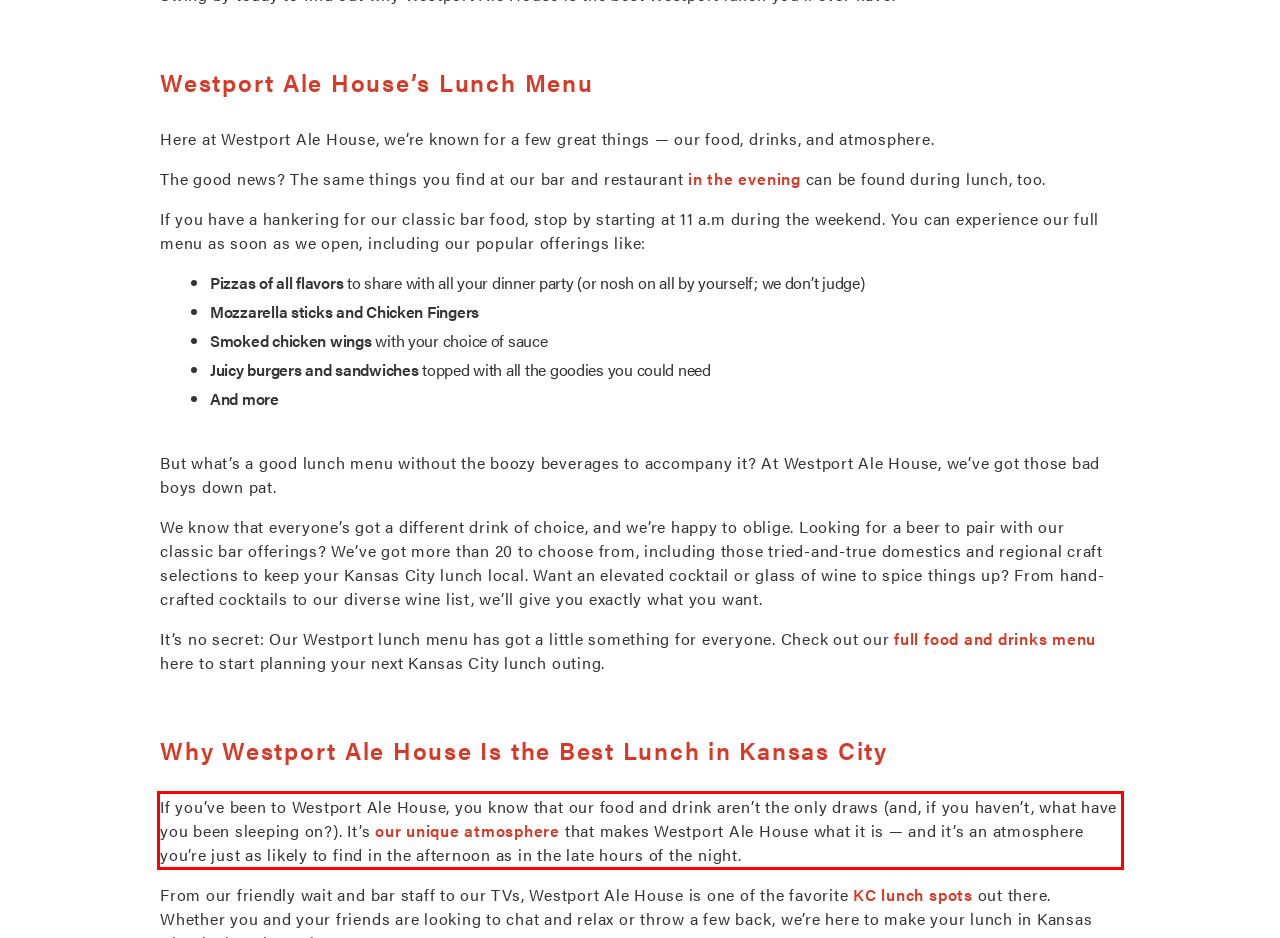View the screenshot of the webpage and identify the UI element surrounded by a red bounding box. Extract the text contained within this red bounding box.

If you’ve been to Westport Ale House, you know that our food and drink aren’t the only draws (and, if you haven’t, what have you been sleeping on?). It’s our unique atmosphere that makes Westport Ale House what it is — and it’s an atmosphere you’re just as likely to find in the afternoon as in the late hours of the night.